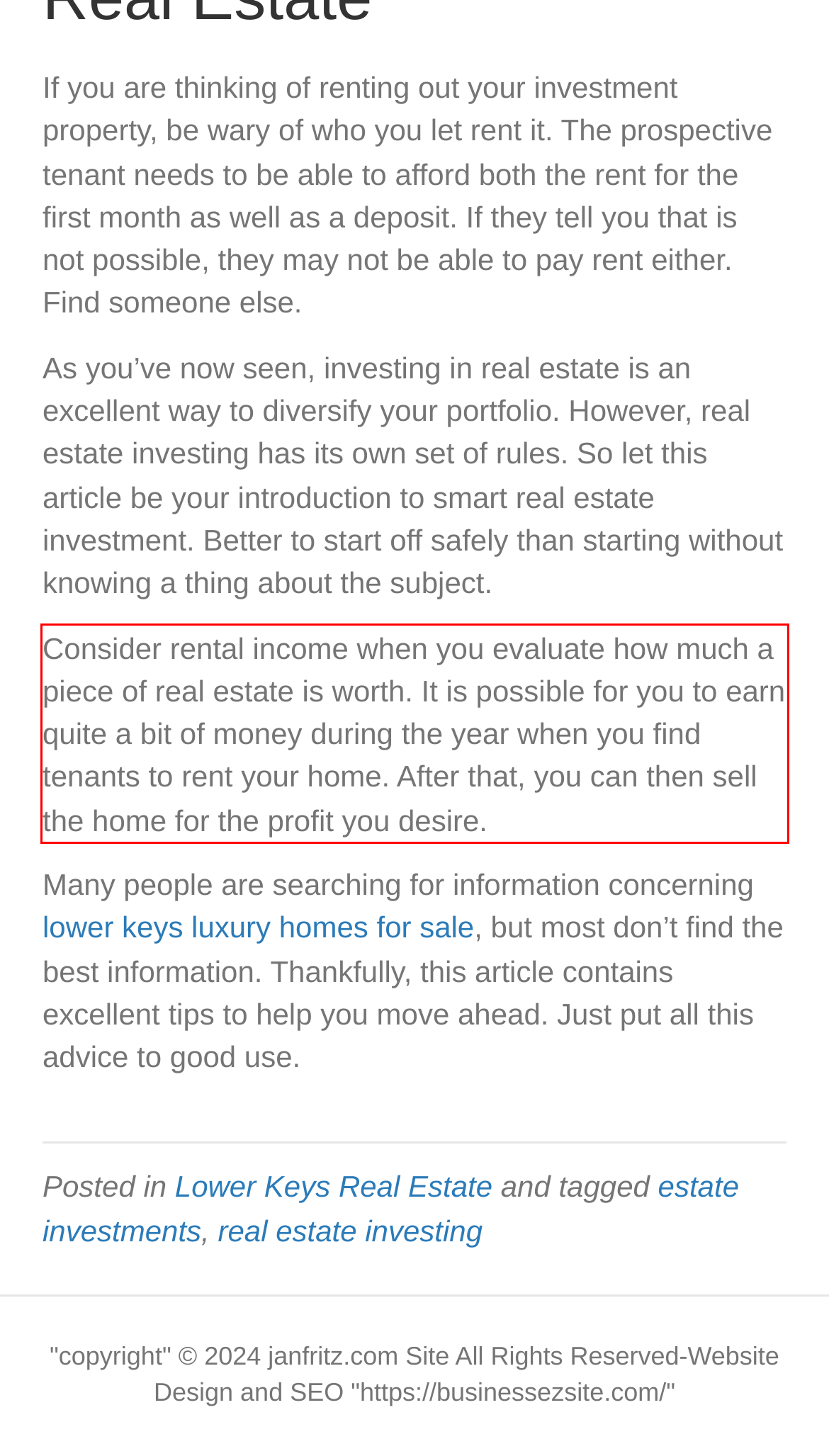By examining the provided screenshot of a webpage, recognize the text within the red bounding box and generate its text content.

Consider rental income when you evaluate how much a piece of real estate is worth. It is possible for you to earn quite a bit of money during the year when you find tenants to rent your home. After that, you can then sell the home for the profit you desire.